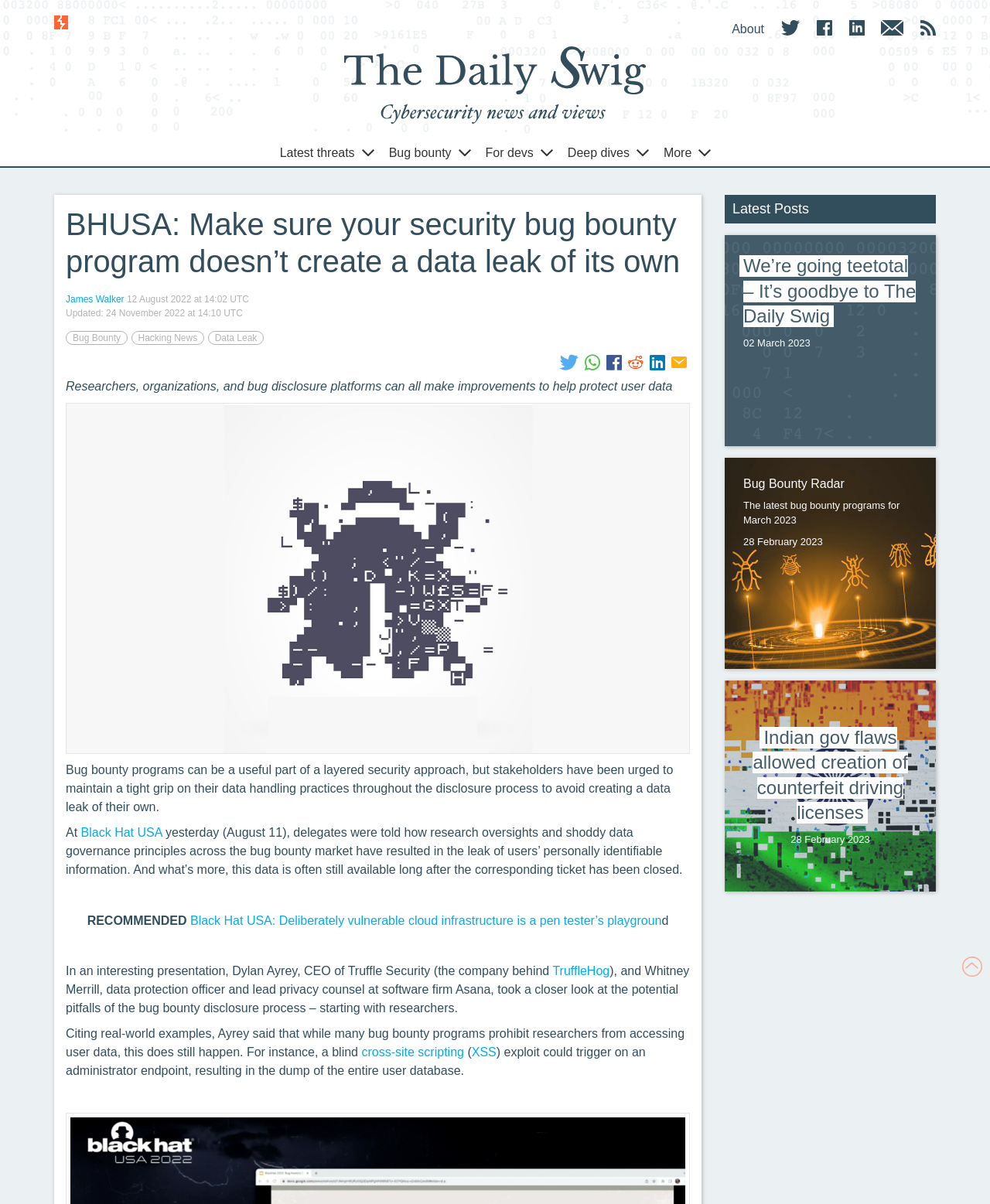Determine the bounding box coordinates of the clickable element to complete this instruction: "View the latest 'Web security news'". Provide the coordinates in the format of four float numbers between 0 and 1, [left, top, right, bottom].

[0.162, 0.075, 0.295, 0.088]